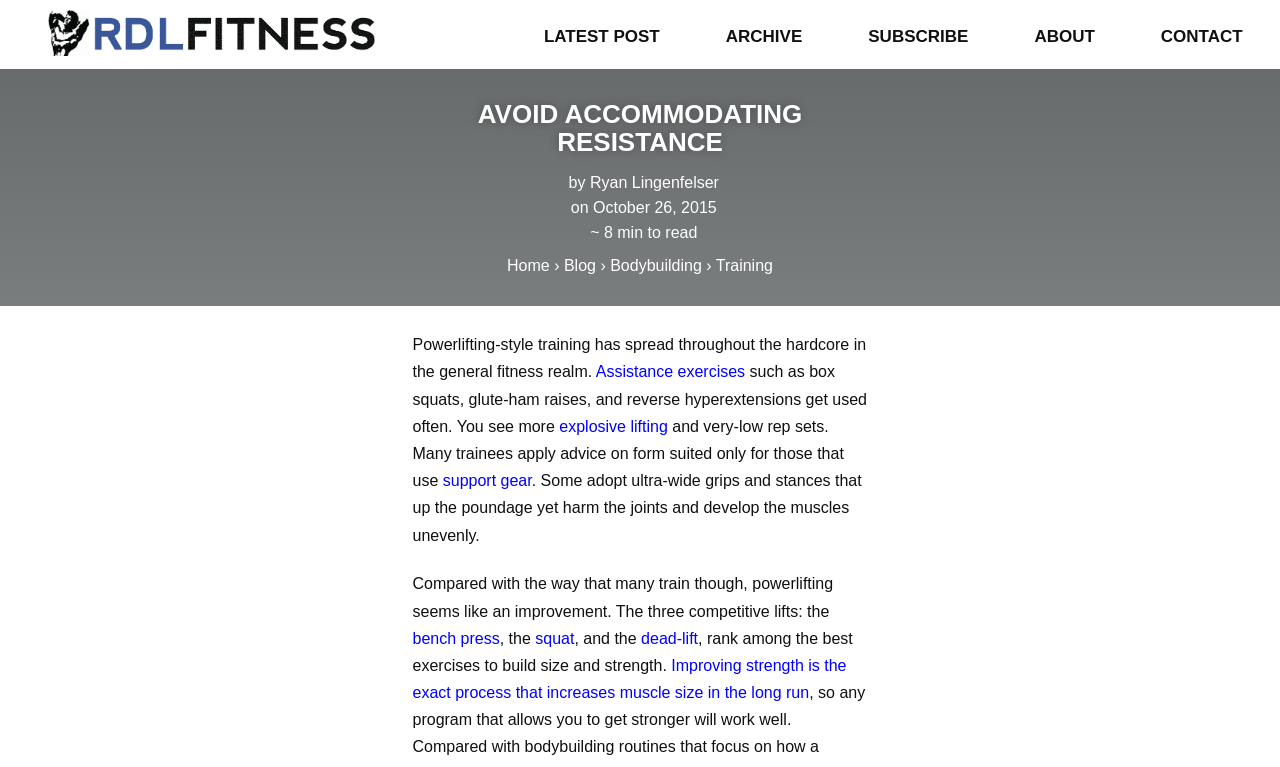Identify and provide the title of the webpage.

AVOID ACCOMMODATING RESISTANCE